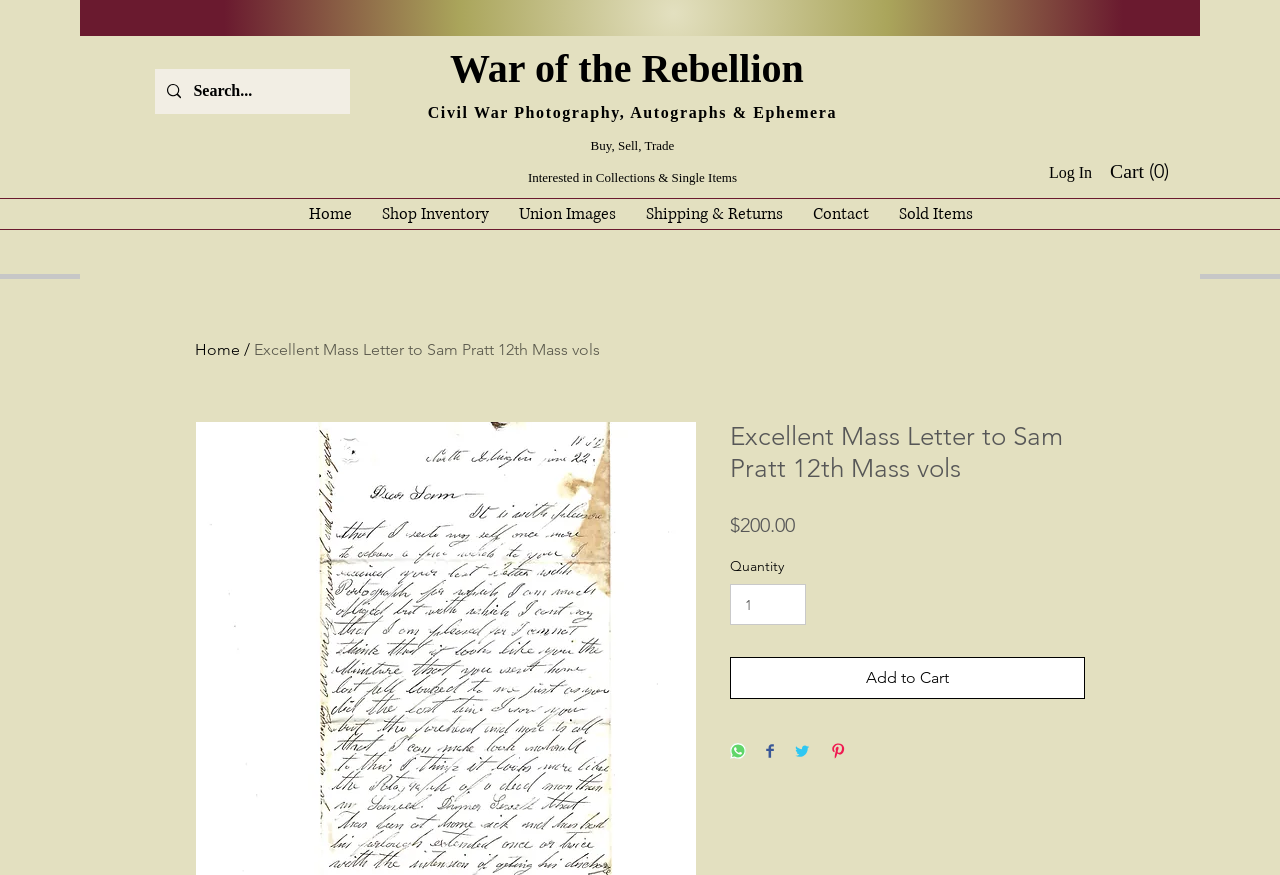Find the bounding box coordinates of the clickable area that will achieve the following instruction: "Log in to the website".

[0.809, 0.178, 0.864, 0.217]